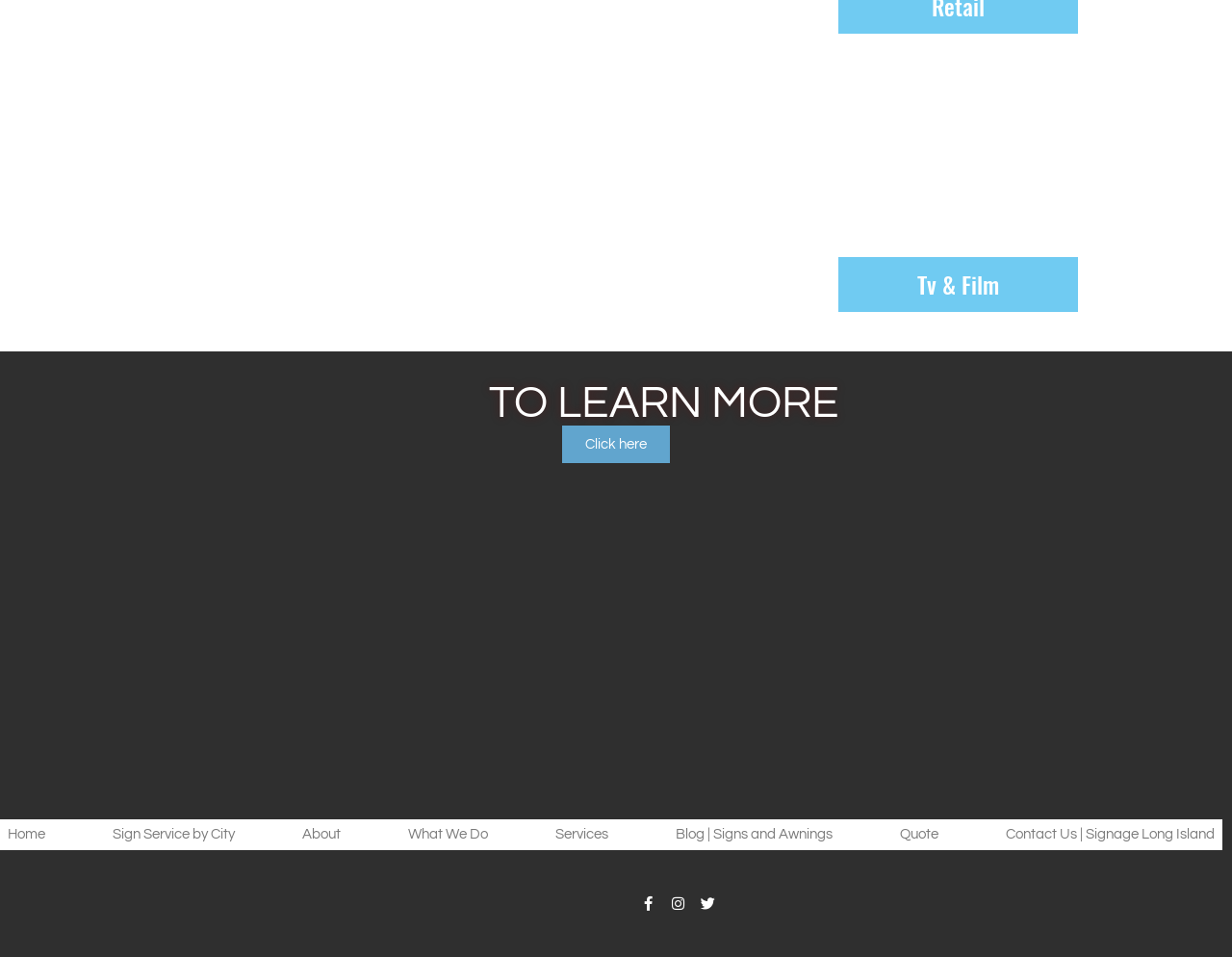Find the bounding box of the UI element described as: "What We Do". The bounding box coordinates should be given as four float values between 0 and 1, i.e., [left, top, right, bottom].

[0.331, 0.856, 0.396, 0.888]